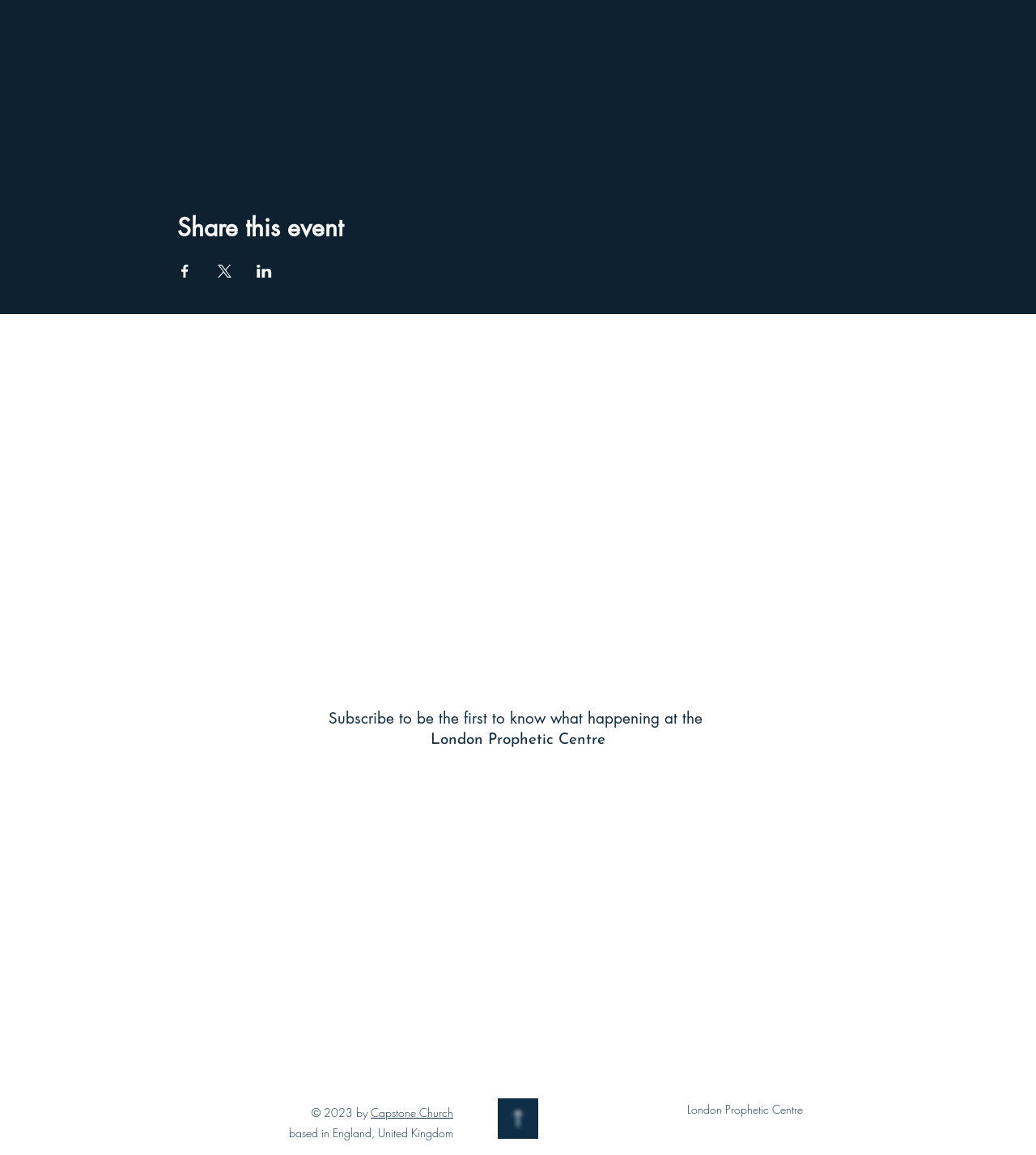Identify the bounding box coordinates for the element that needs to be clicked to fulfill this instruction: "Subscribe to London Prophetic Centre". Provide the coordinates in the format of four float numbers between 0 and 1: [left, top, right, bottom].

[0.317, 0.613, 0.682, 0.631]